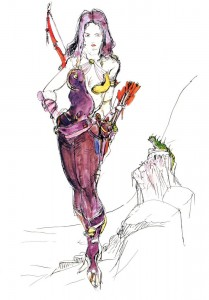Use a single word or phrase to answer this question: 
What type of game is the illustration likely inspired by?

JRPGs